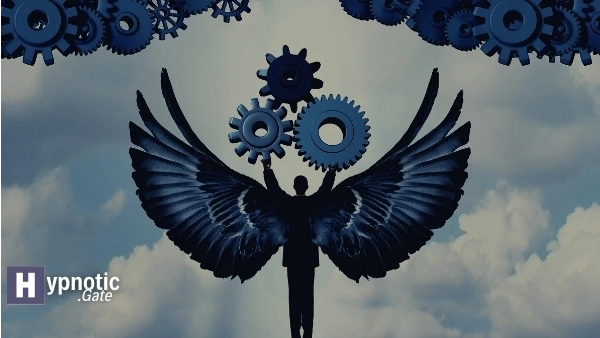What is the branding accompanying the visual?
Using the visual information, respond with a single word or phrase.

Hypnotic Gate